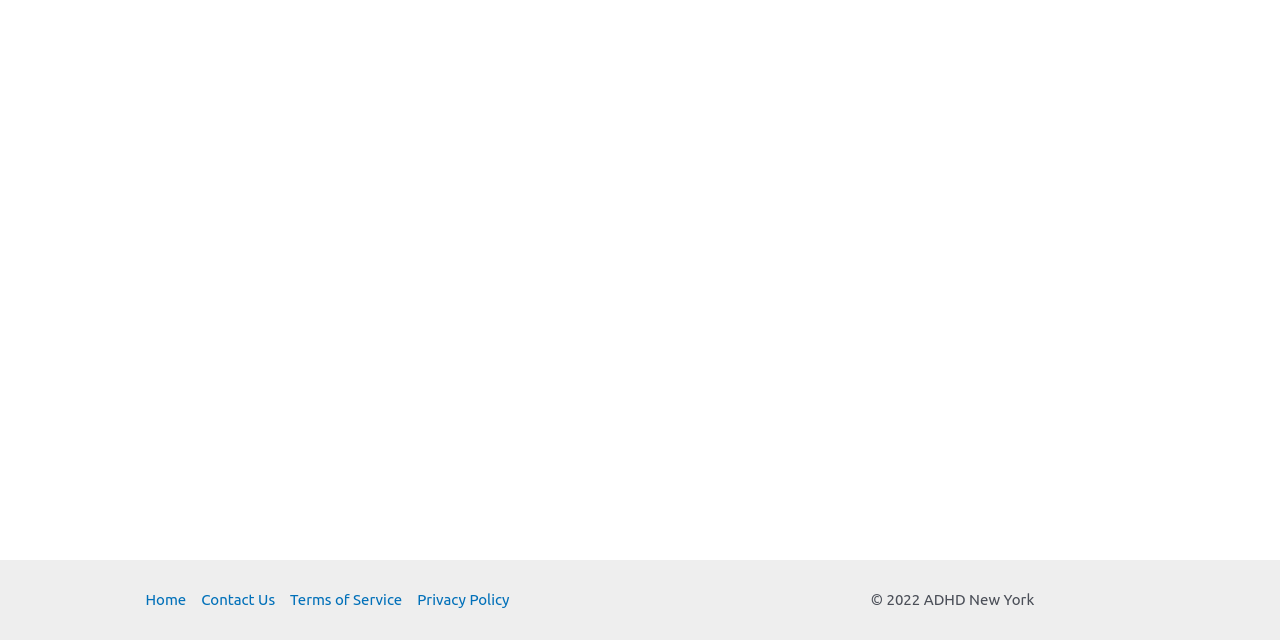Locate the bounding box coordinates of the UI element described by: "Home". Provide the coordinates as four float numbers between 0 and 1, formatted as [left, top, right, bottom].

[0.114, 0.916, 0.151, 0.959]